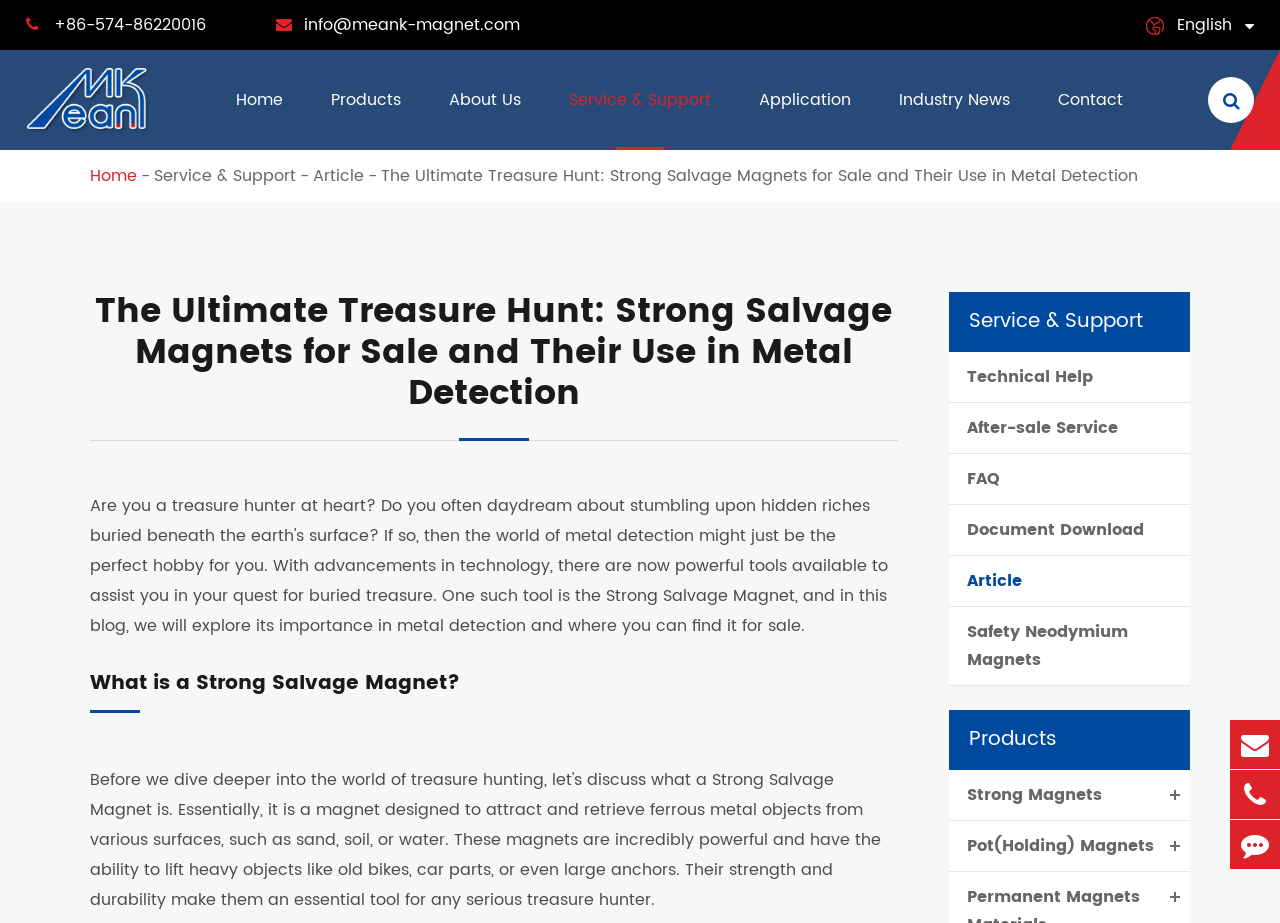How many categories are available under 'Service & Support'?
Please answer the question as detailed as possible.

I clicked on the 'Service & Support' link and found that it has five subcategories, which are Technical Help, After-sale Service, FAQ, Document Download, and Article, so there are 5 categories available under 'Service & Support'.